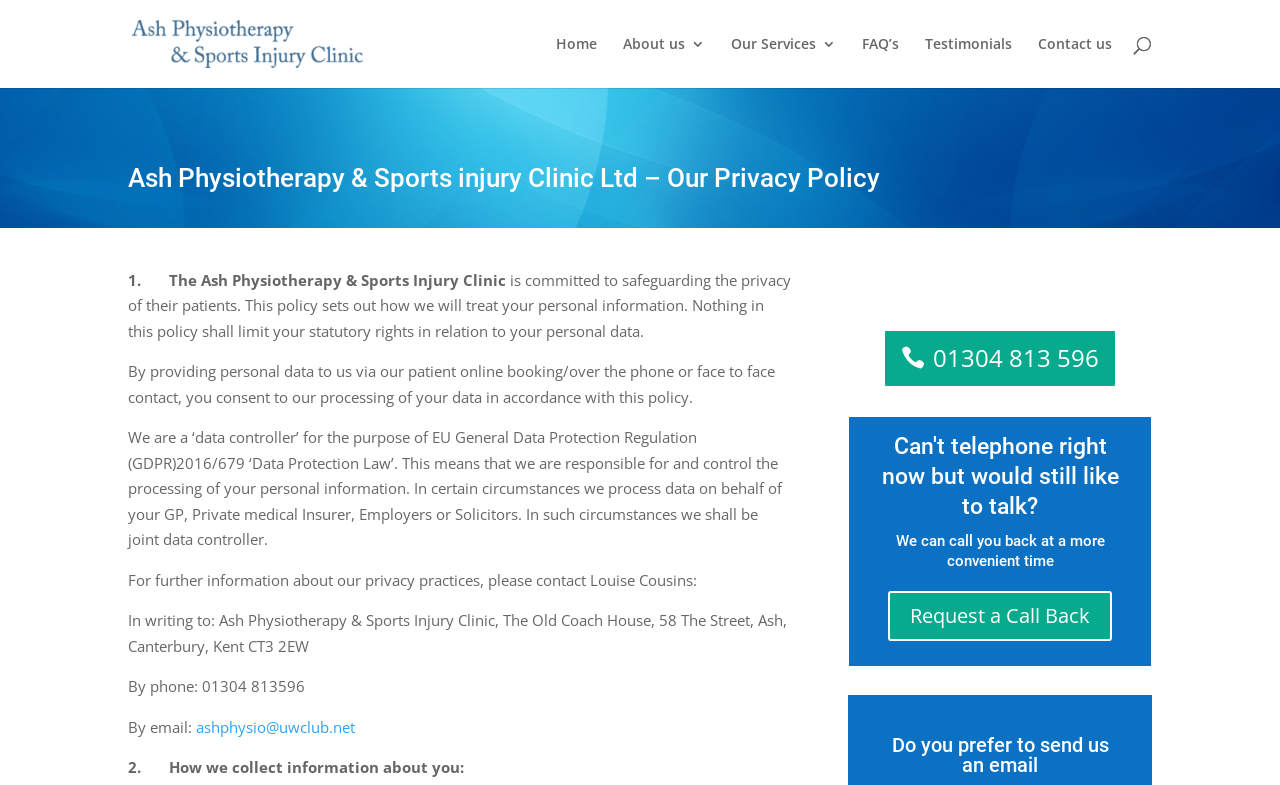Please identify the coordinates of the bounding box that should be clicked to fulfill this instruction: "Click on Request a Call Back".

[0.694, 0.753, 0.869, 0.817]